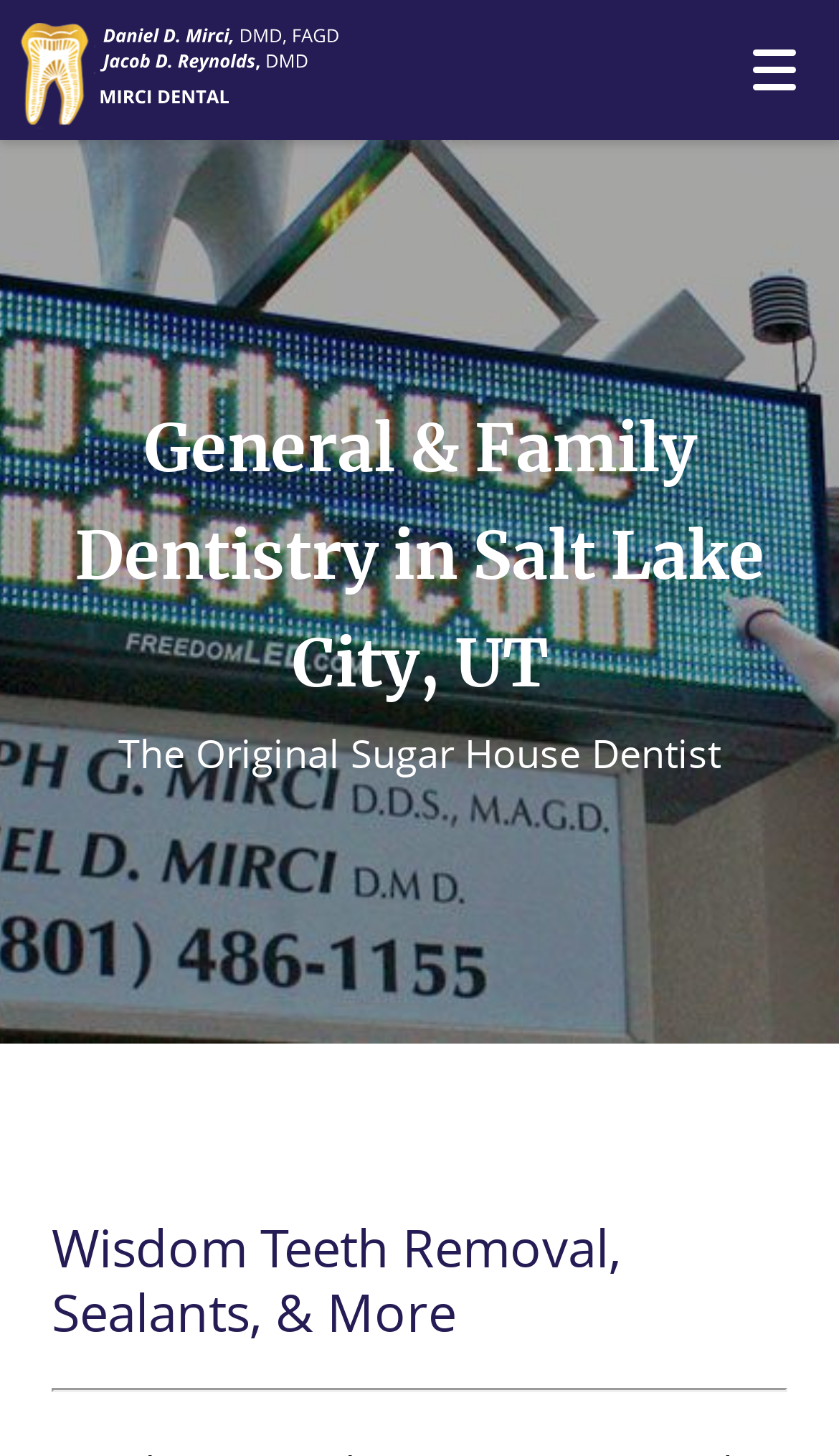Could you highlight the region that needs to be clicked to execute the instruction: "Click the 'Log In' button"?

None